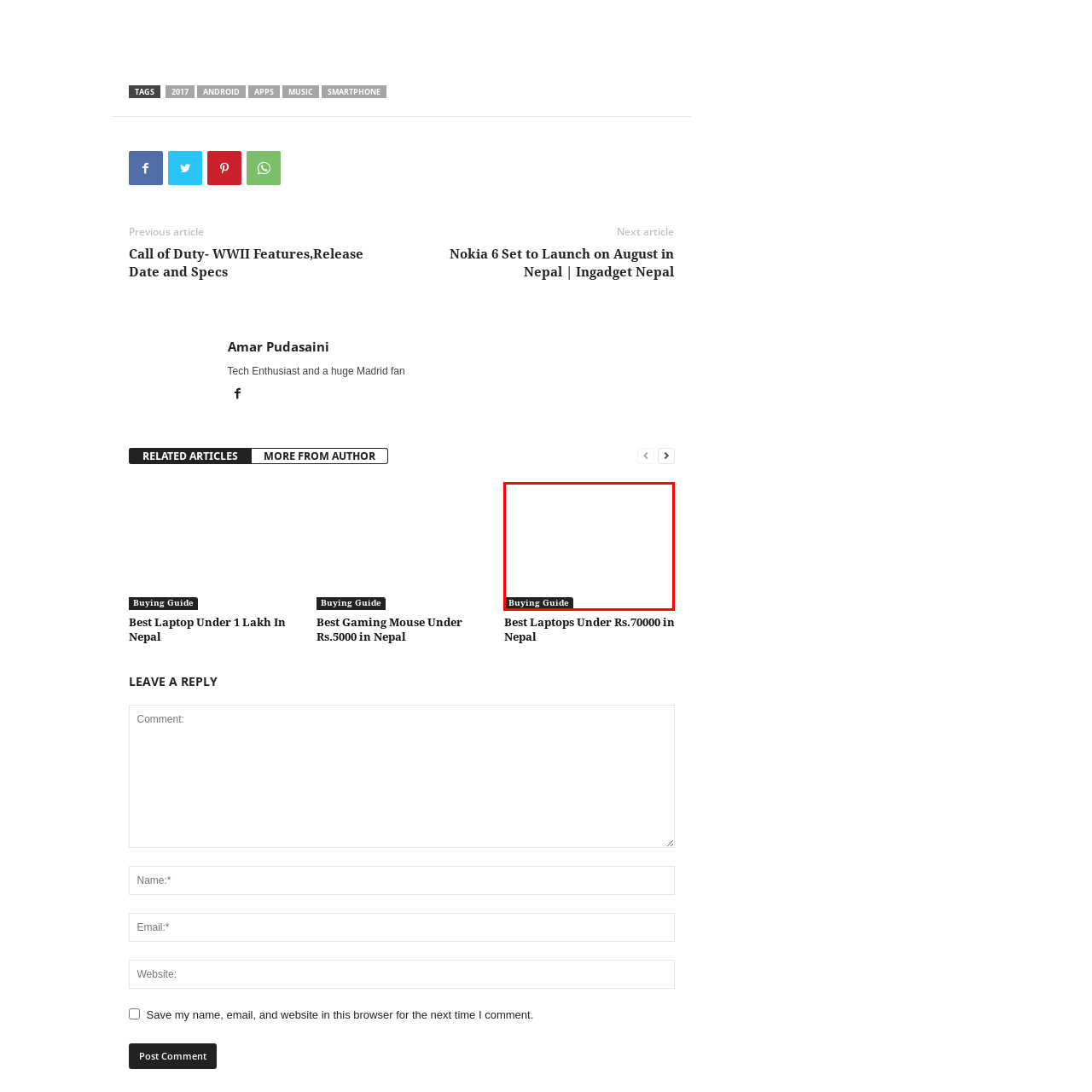What type of products are compared in this section?
Observe the image within the red bounding box and give a detailed and thorough answer to the question.

The section is focused on providing a buying guide, and the nearby headings suggest that the guide is for budget-friendly options under different price ranges, which implies that the products being compared are tech products.